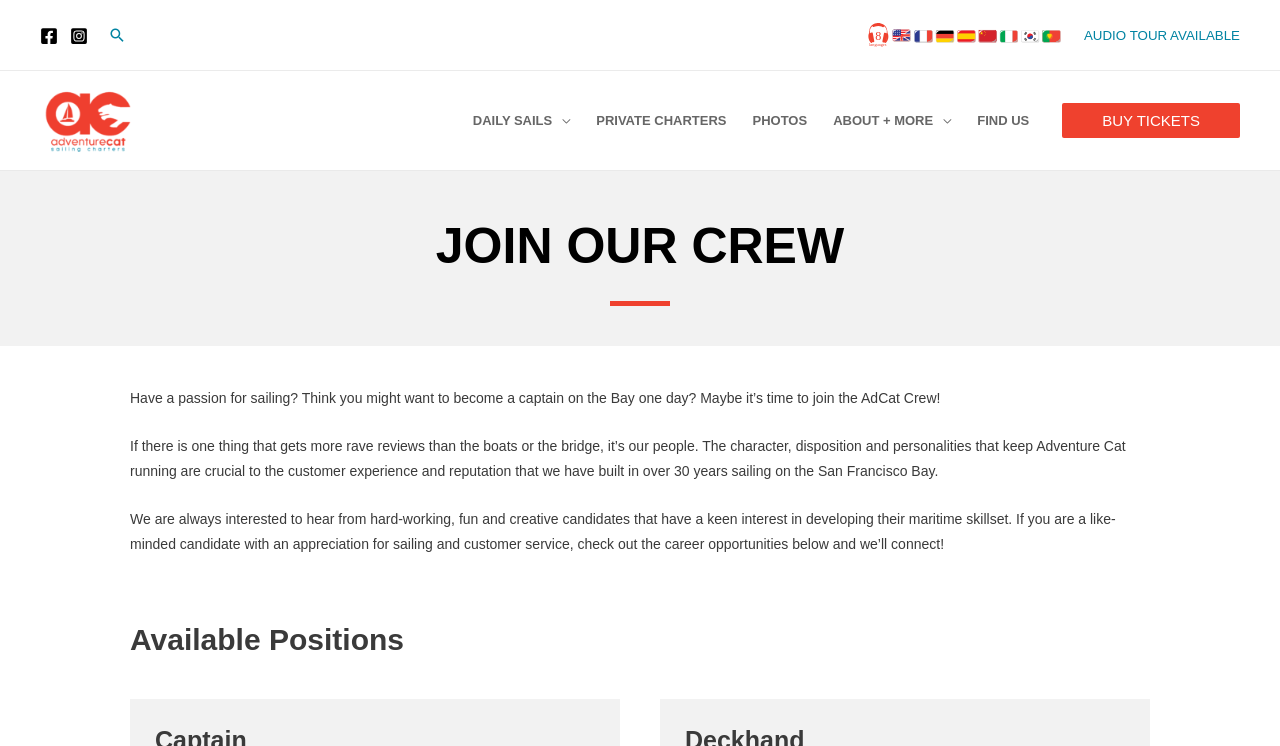Using the description "PHOTOS", predict the bounding box of the relevant HTML element.

[0.578, 0.121, 0.641, 0.202]